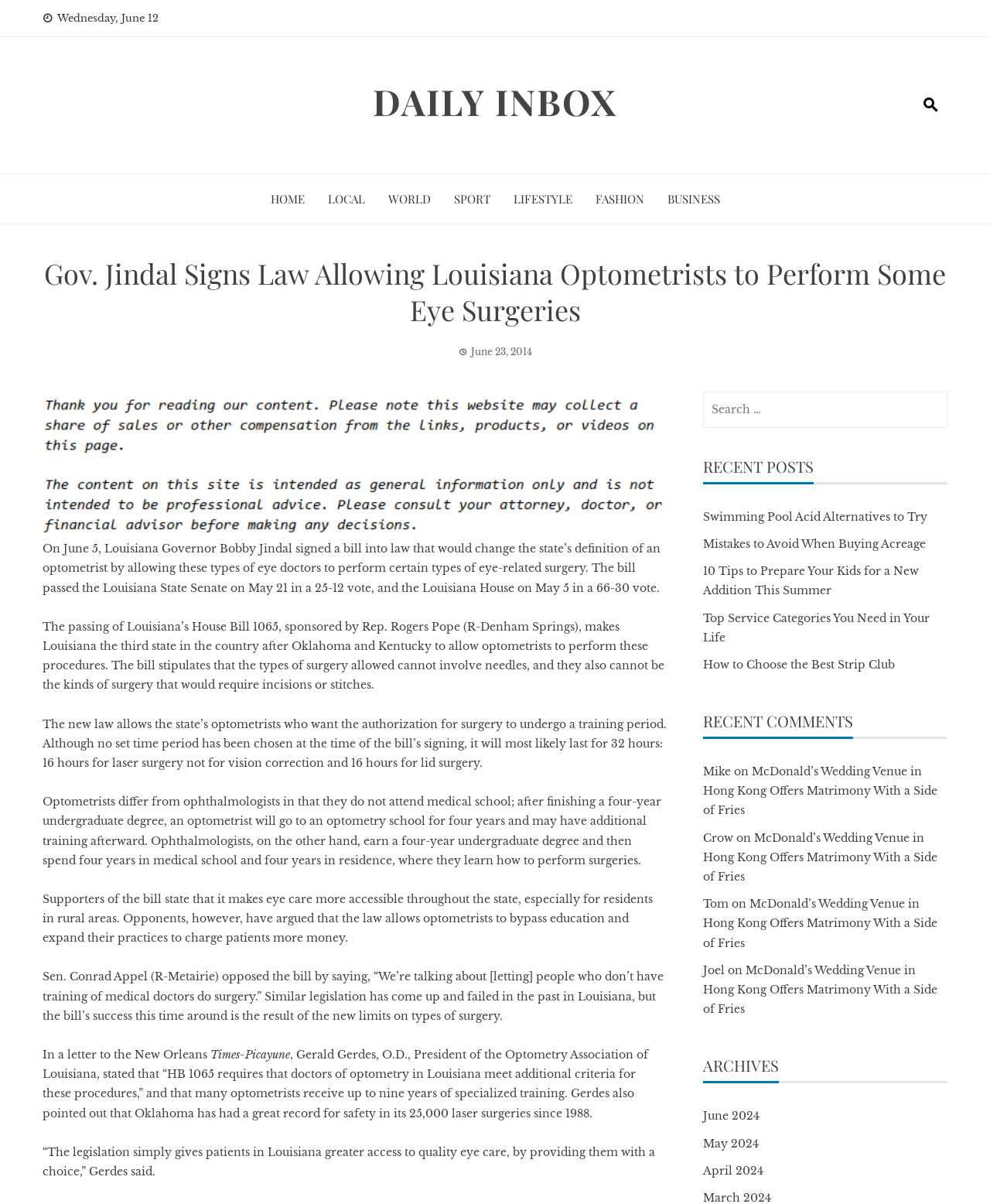Determine the bounding box for the described UI element: "Home".

[0.273, 0.155, 0.307, 0.176]